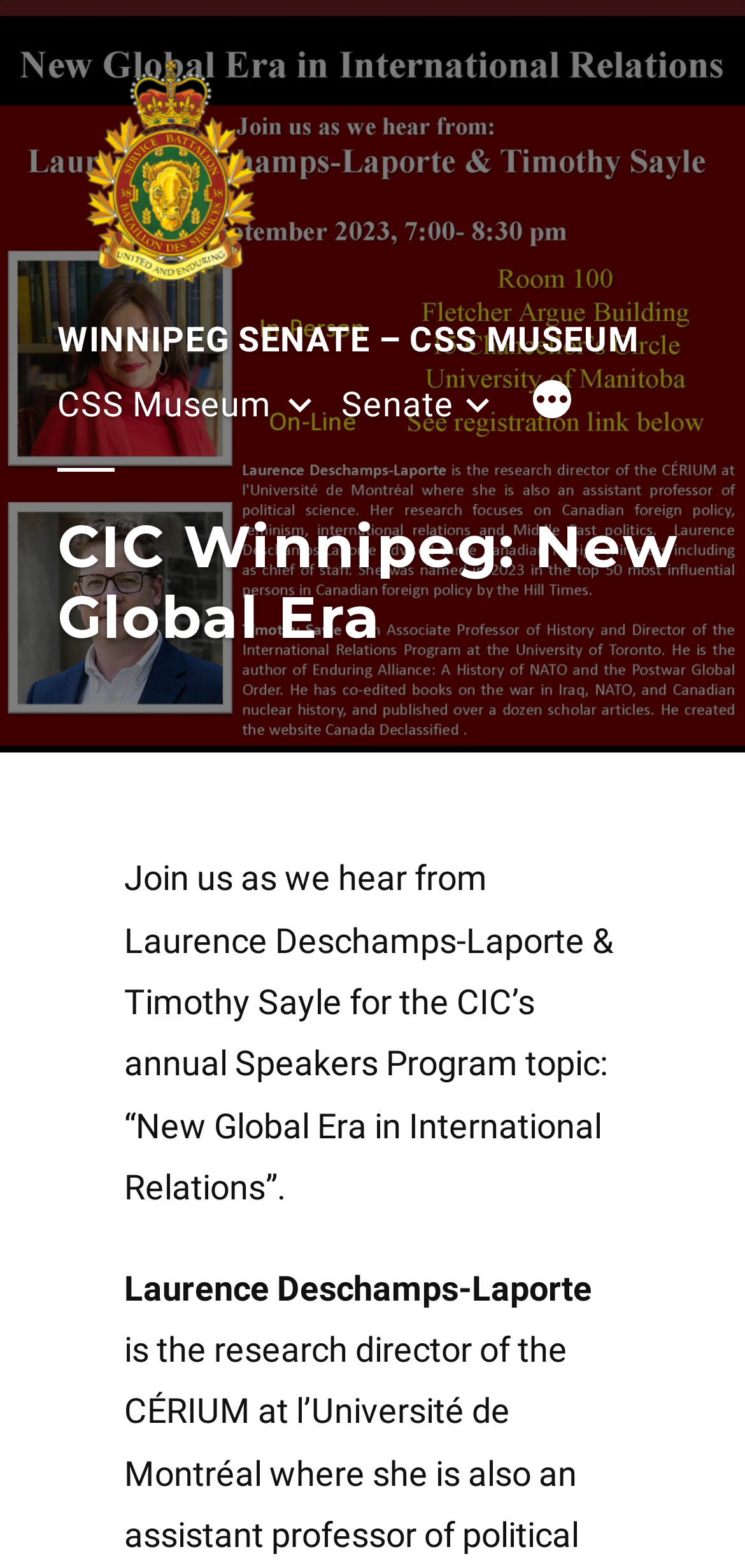Using a single word or phrase, answer the following question: 
What is the name of the battalion logo displayed on the webpage?

38_Service_Battalion-logo